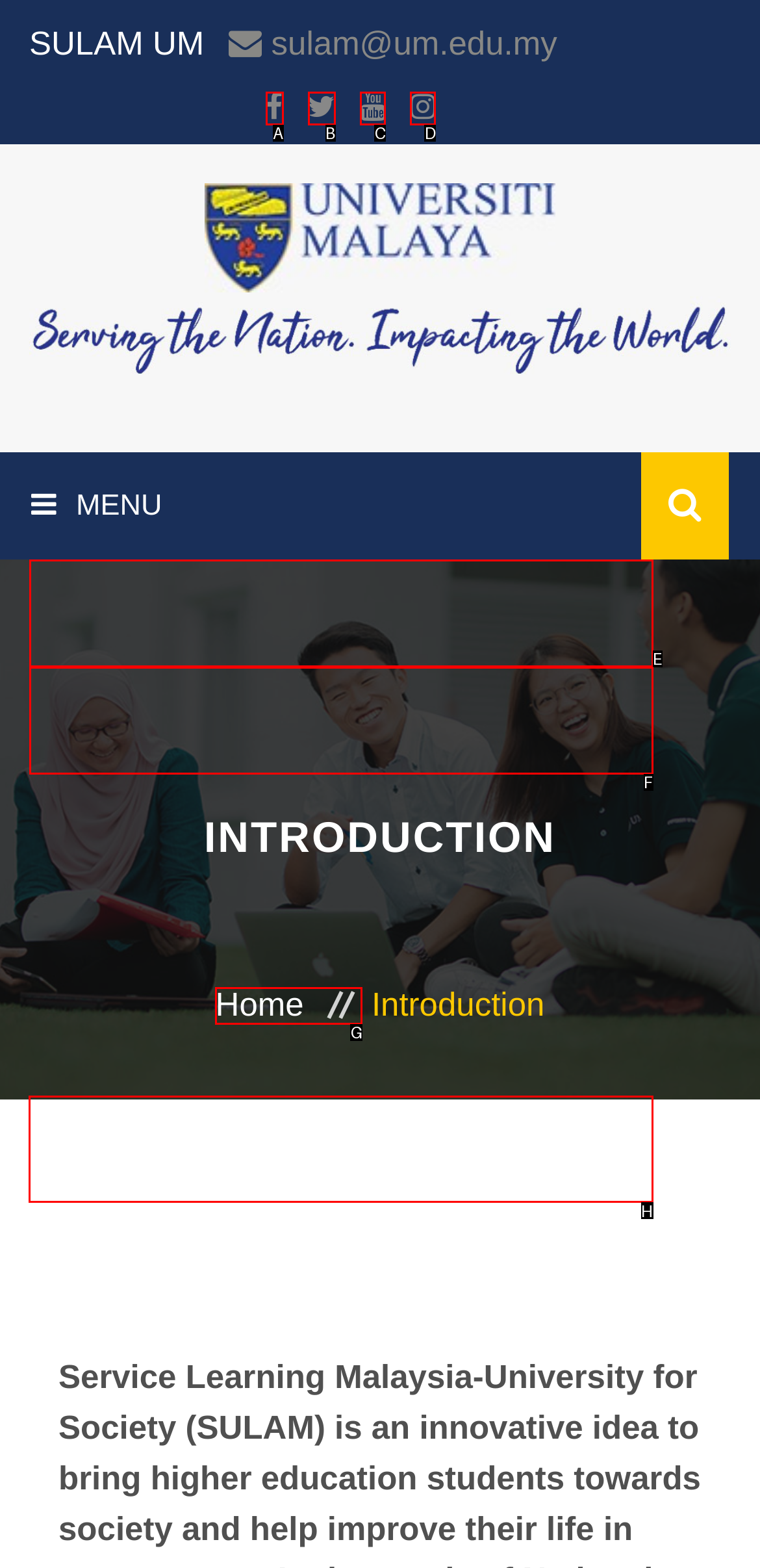Identify the HTML element I need to click to complete this task: check CONTACT US Provide the option's letter from the available choices.

H